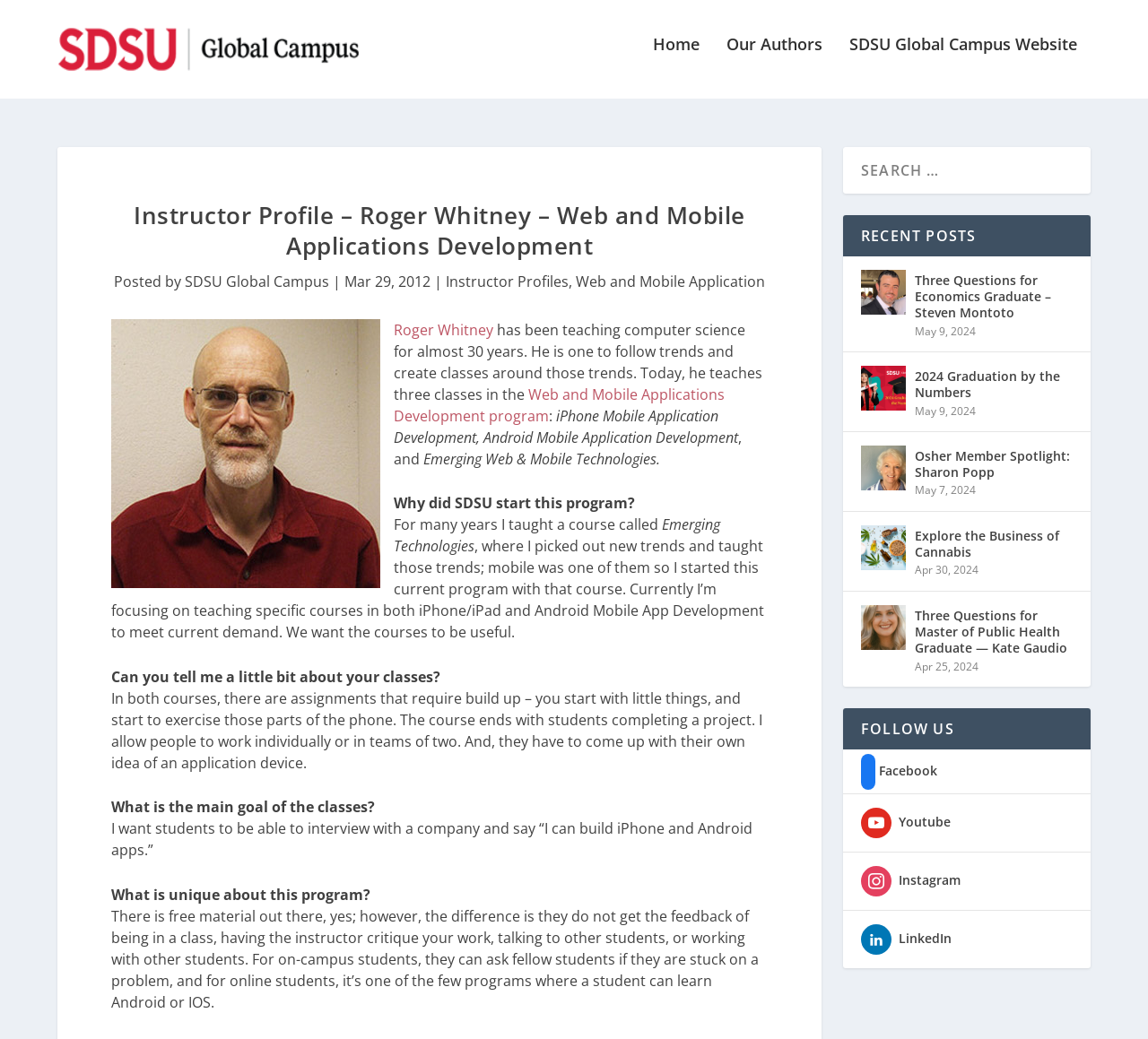Please locate the bounding box coordinates of the region I need to click to follow this instruction: "View the 'Instructor Profiles' page".

[0.388, 0.249, 0.495, 0.268]